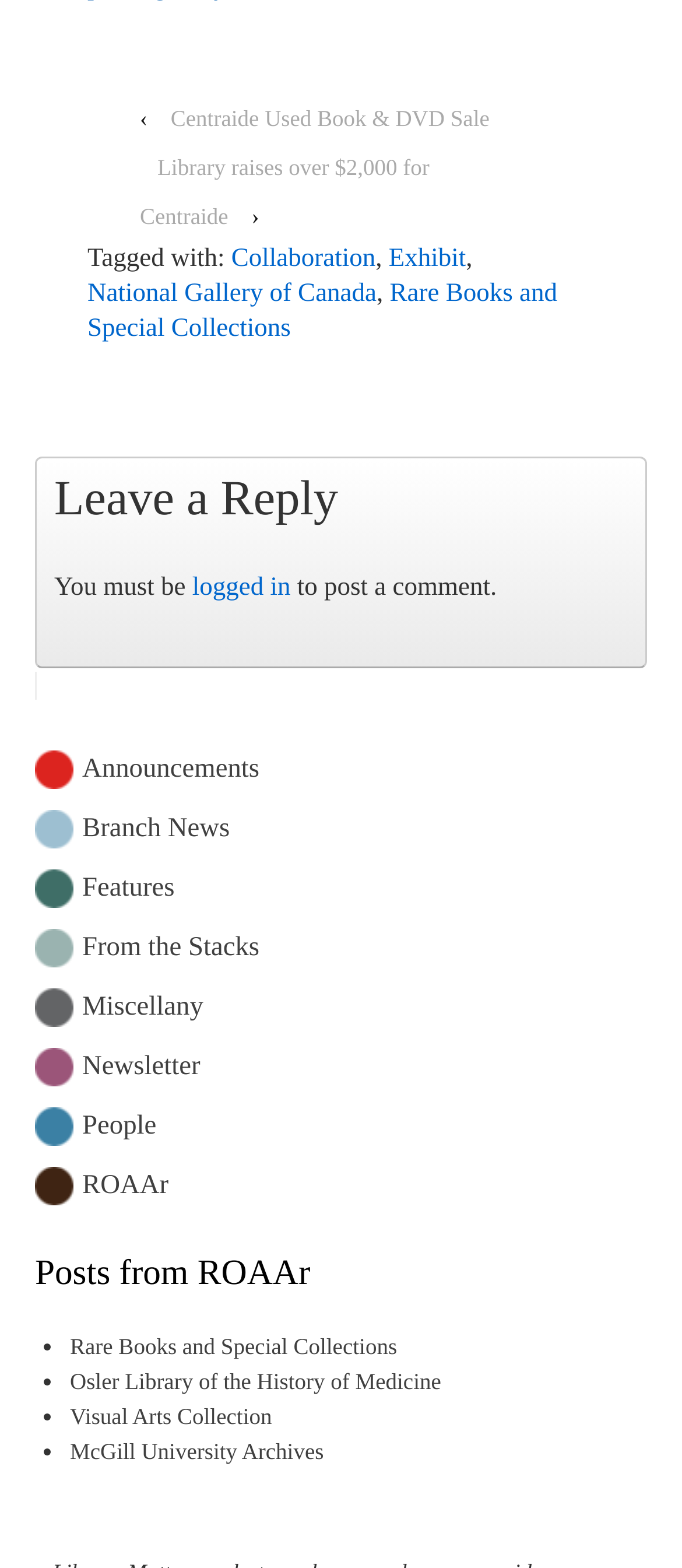Please provide the bounding box coordinates for the element that needs to be clicked to perform the instruction: "Click the ABOUT US button". The coordinates must consist of four float numbers between 0 and 1, formatted as [left, top, right, bottom].

None